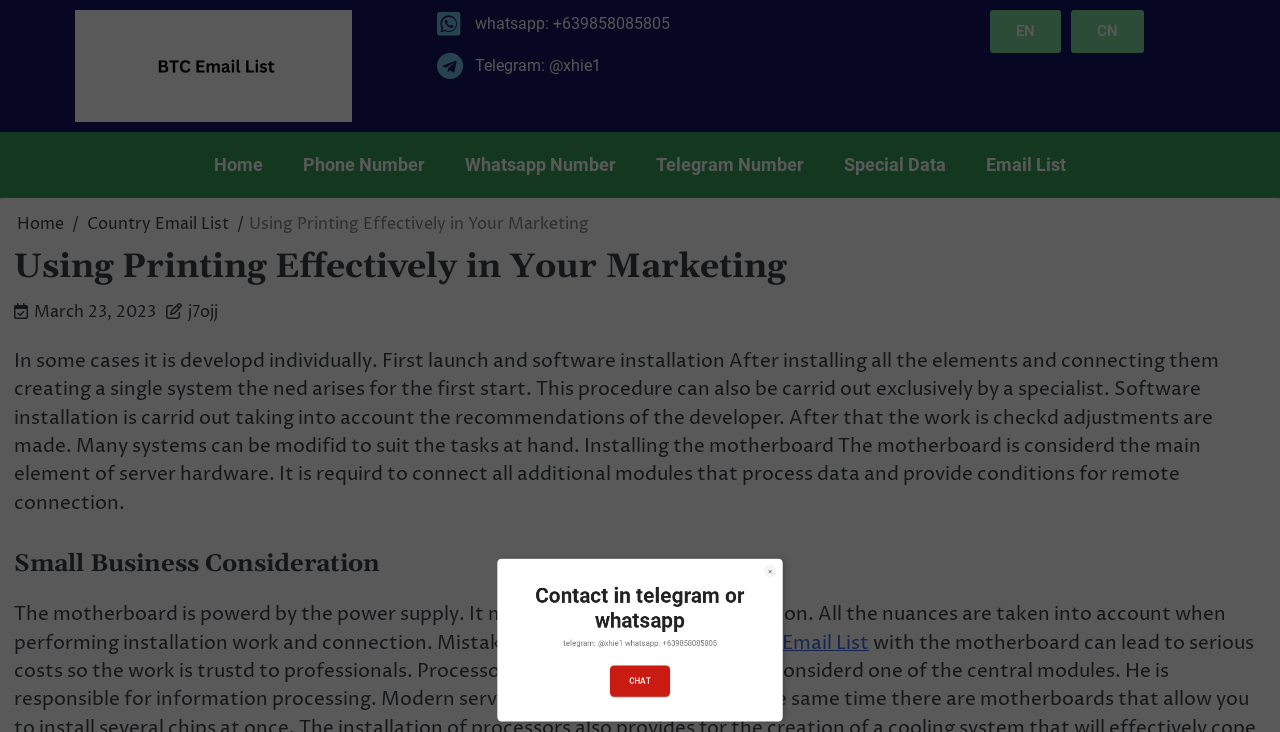What is the main element of server hardware?
Using the image as a reference, answer the question with a short word or phrase.

Motherboard